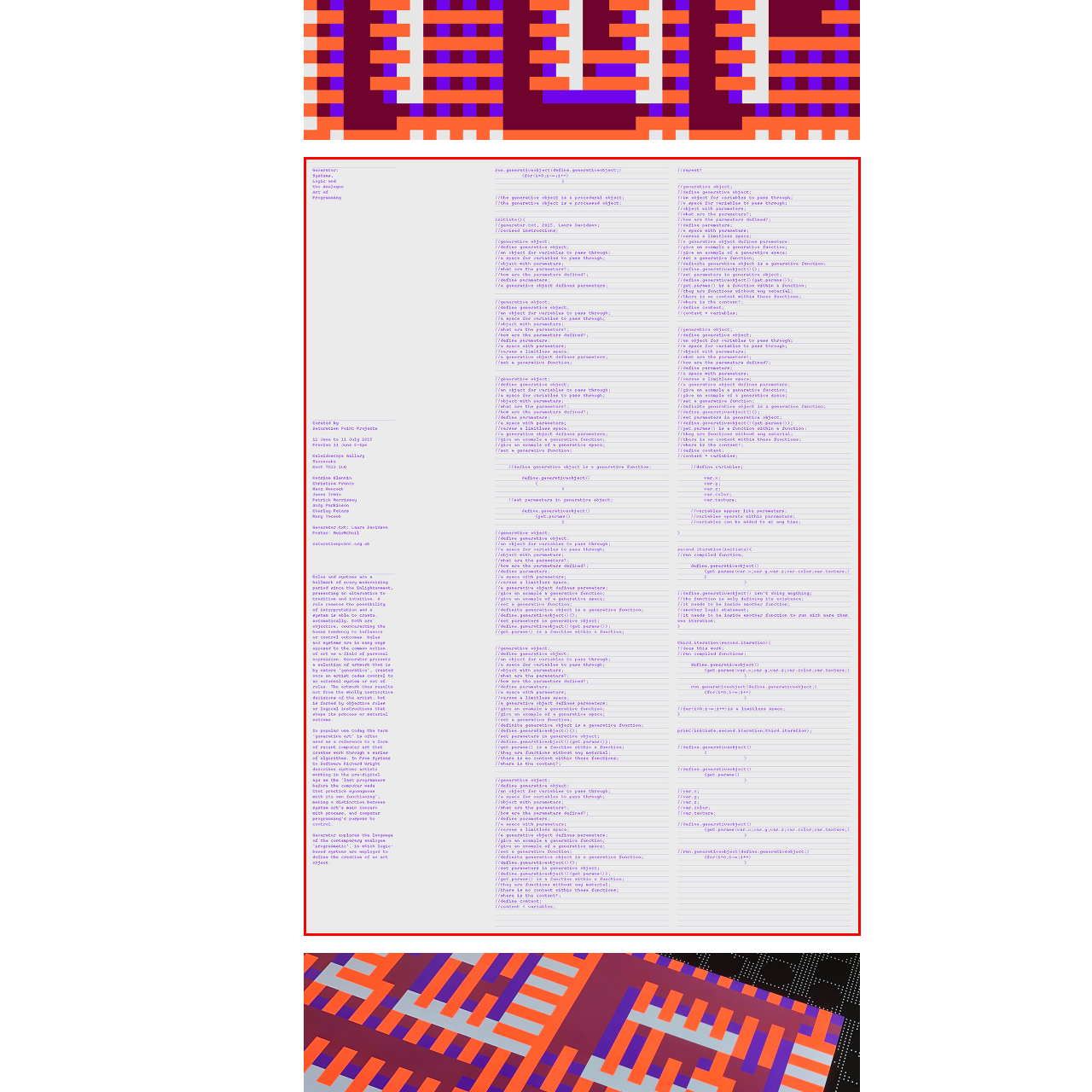Check the image highlighted in red, What is emphasized in the organized layout?
 Please answer in a single word or phrase.

Innovation